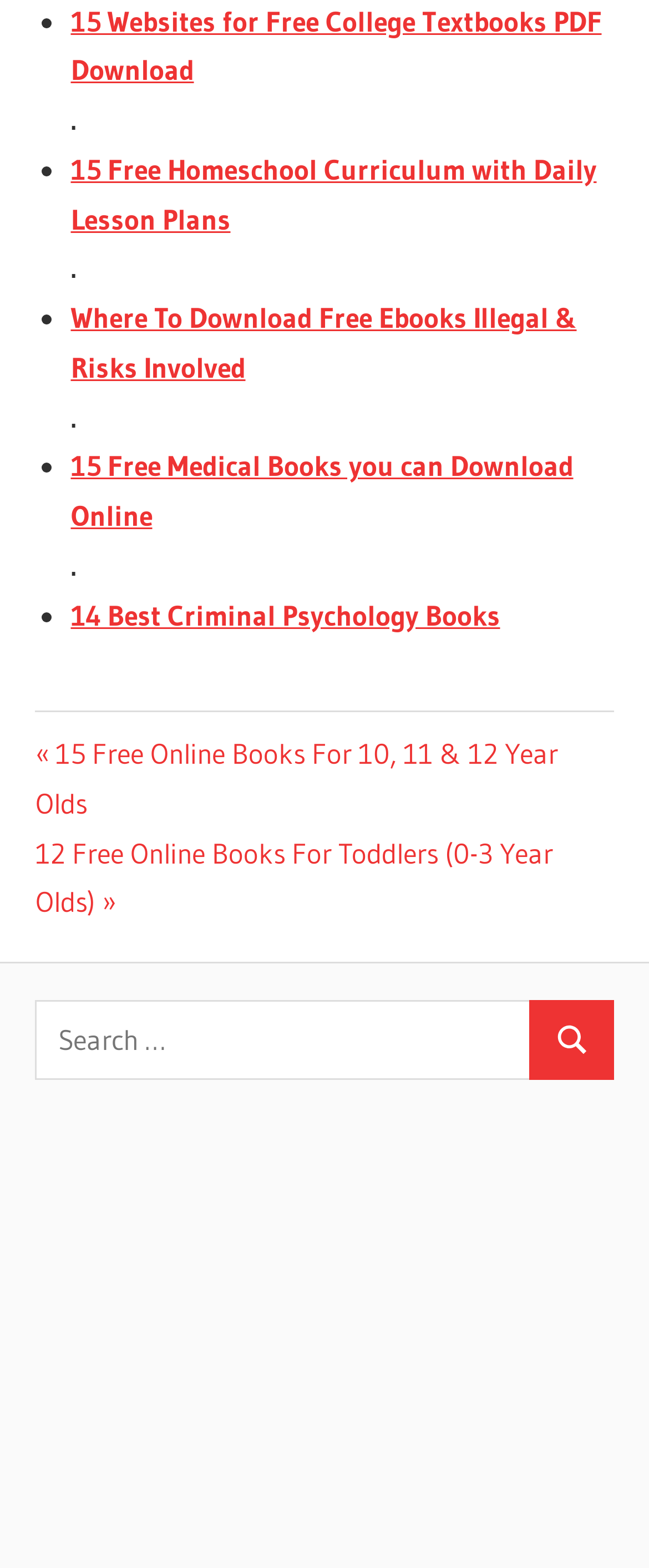Locate the bounding box coordinates of the area that needs to be clicked to fulfill the following instruction: "Click on the link to download free college textbooks". The coordinates should be in the format of four float numbers between 0 and 1, namely [left, top, right, bottom].

[0.109, 0.002, 0.927, 0.056]